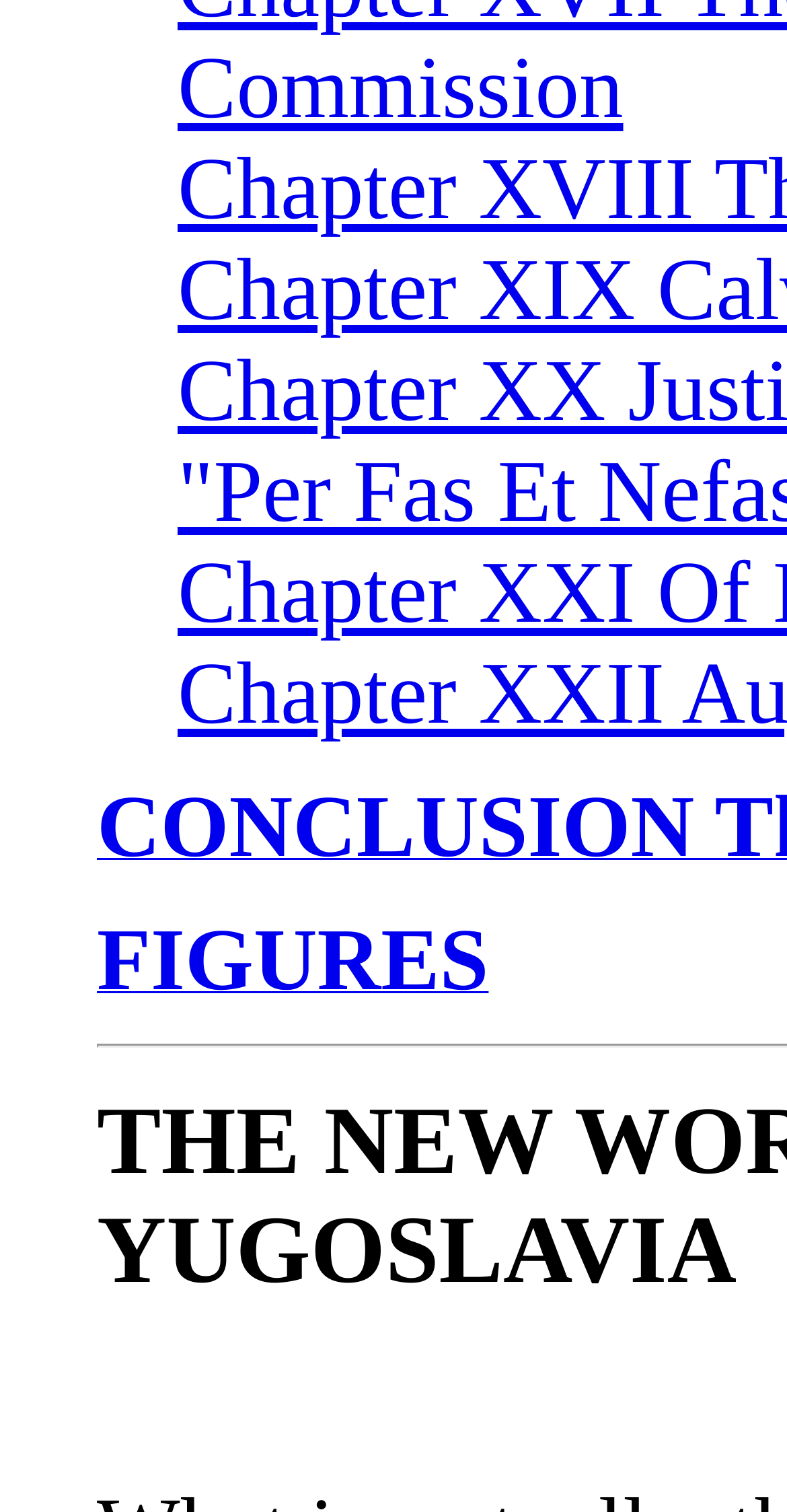Identify the bounding box coordinates of the HTML element based on this description: "FIGURES".

[0.123, 0.637, 0.621, 0.66]